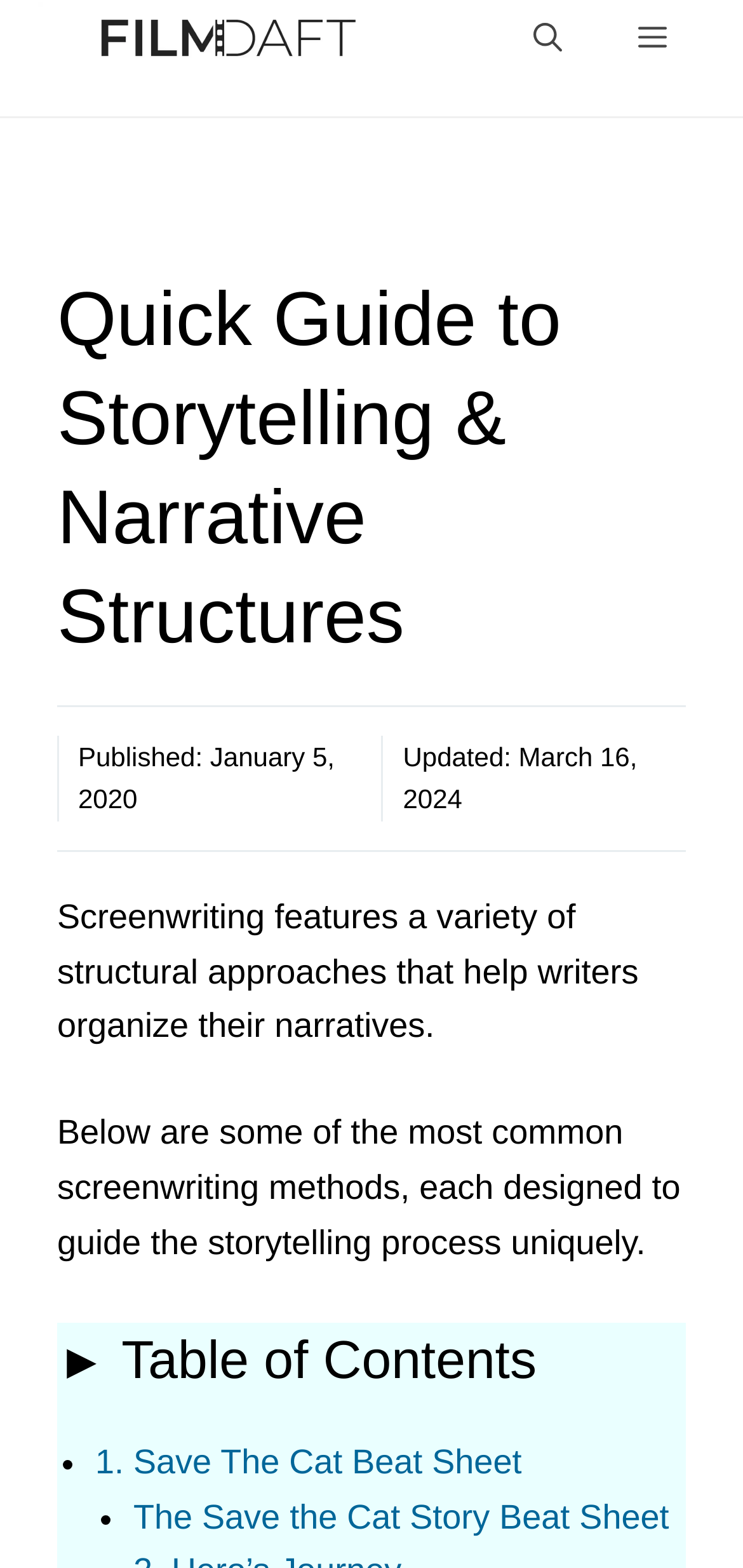Give a concise answer using only one word or phrase for this question:
What is the purpose of the 'Menu' button?

To open the primary menu